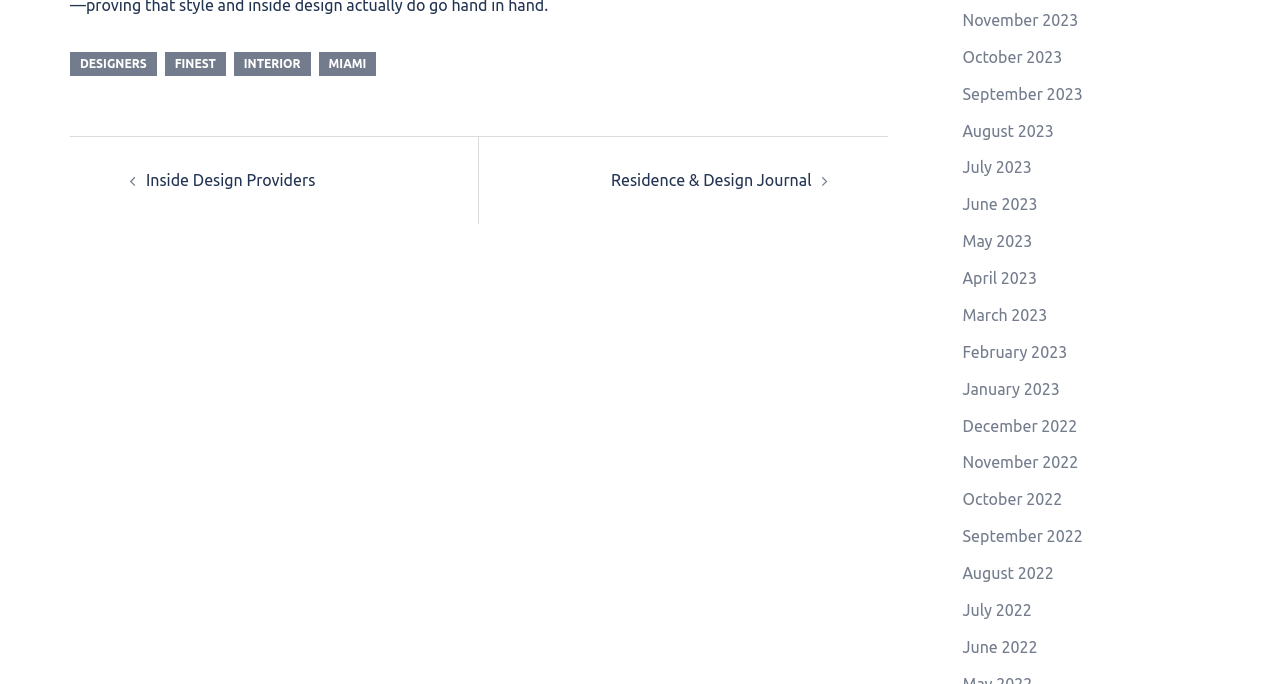How many images are present on the webpage?
Using the image, give a concise answer in the form of a single word or short phrase.

2